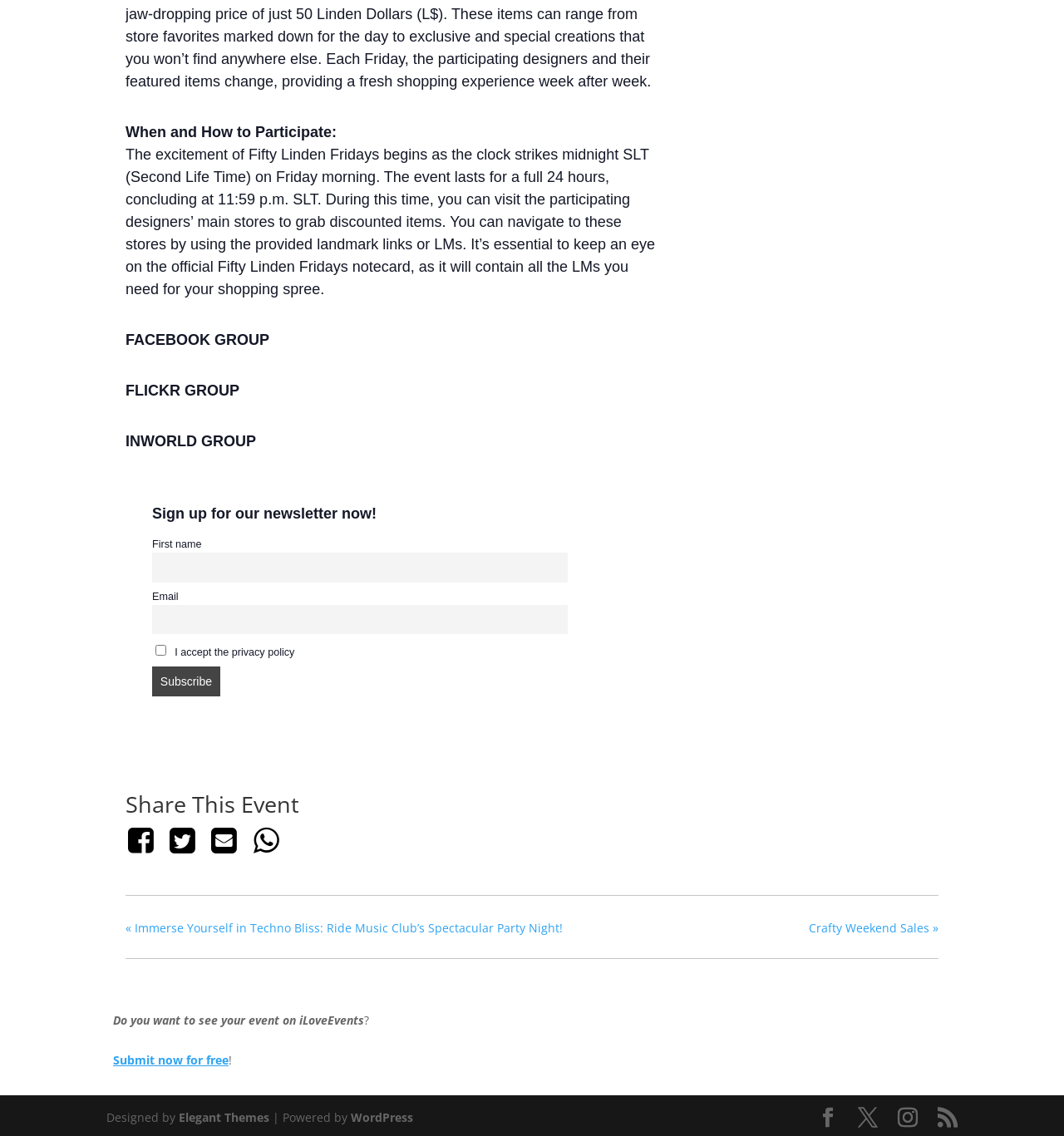Identify the bounding box coordinates of the clickable region necessary to fulfill the following instruction: "Visit the WordPress website". The bounding box coordinates should be four float numbers between 0 and 1, i.e., [left, top, right, bottom].

[0.33, 0.976, 0.388, 0.99]